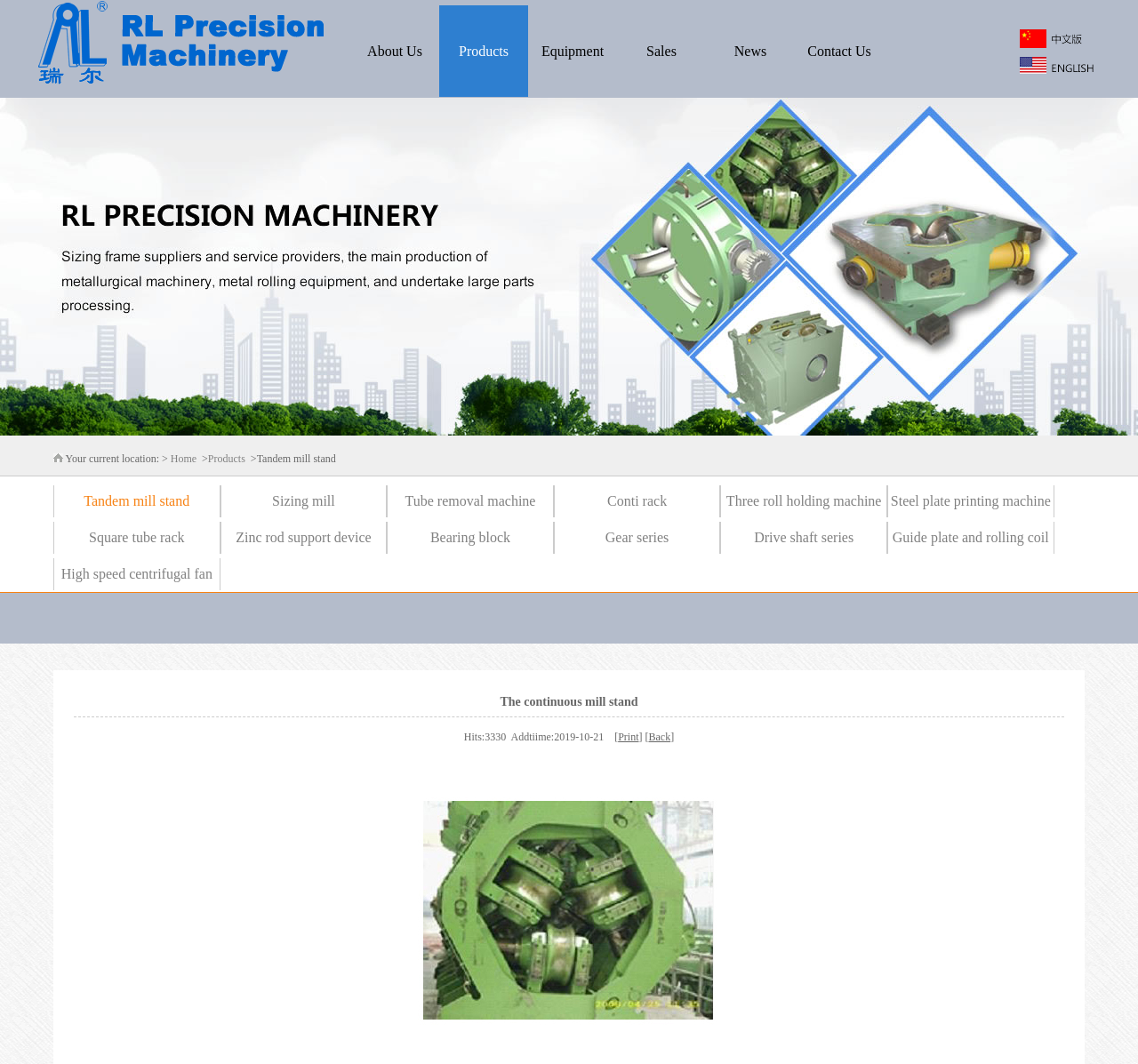What is the text above the 'Print' button?
Please use the image to provide a one-word or short phrase answer.

The continuous mill stand